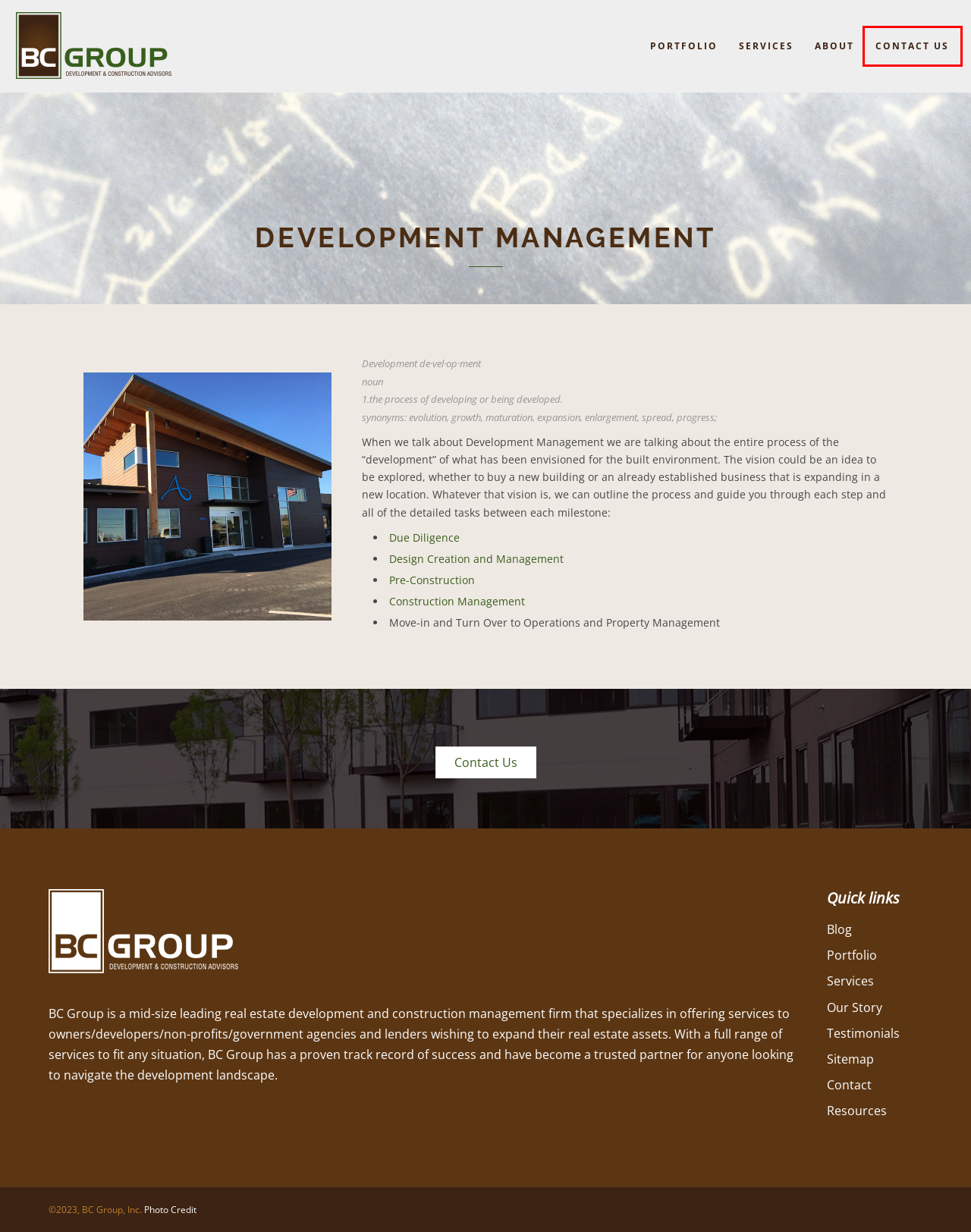Given a screenshot of a webpage with a red bounding box around an element, choose the most appropriate webpage description for the new page displayed after clicking the element within the bounding box. Here are the candidates:
A. Our Resource Center - BC Group
B. BC Group | Due Diligence Assistance | Due Diligence Assessments
C. Sitemap
D. Contact us - Request More Information - BC Group
E. BC Group | Real Estate Profiles | Real Estate Goals
F. BC Group | Construction Management | Construction Development
G. Real Estate Construction Consultants & Development Firm
H. Due Diligence Assistance & Assessments Services - BC Group

D